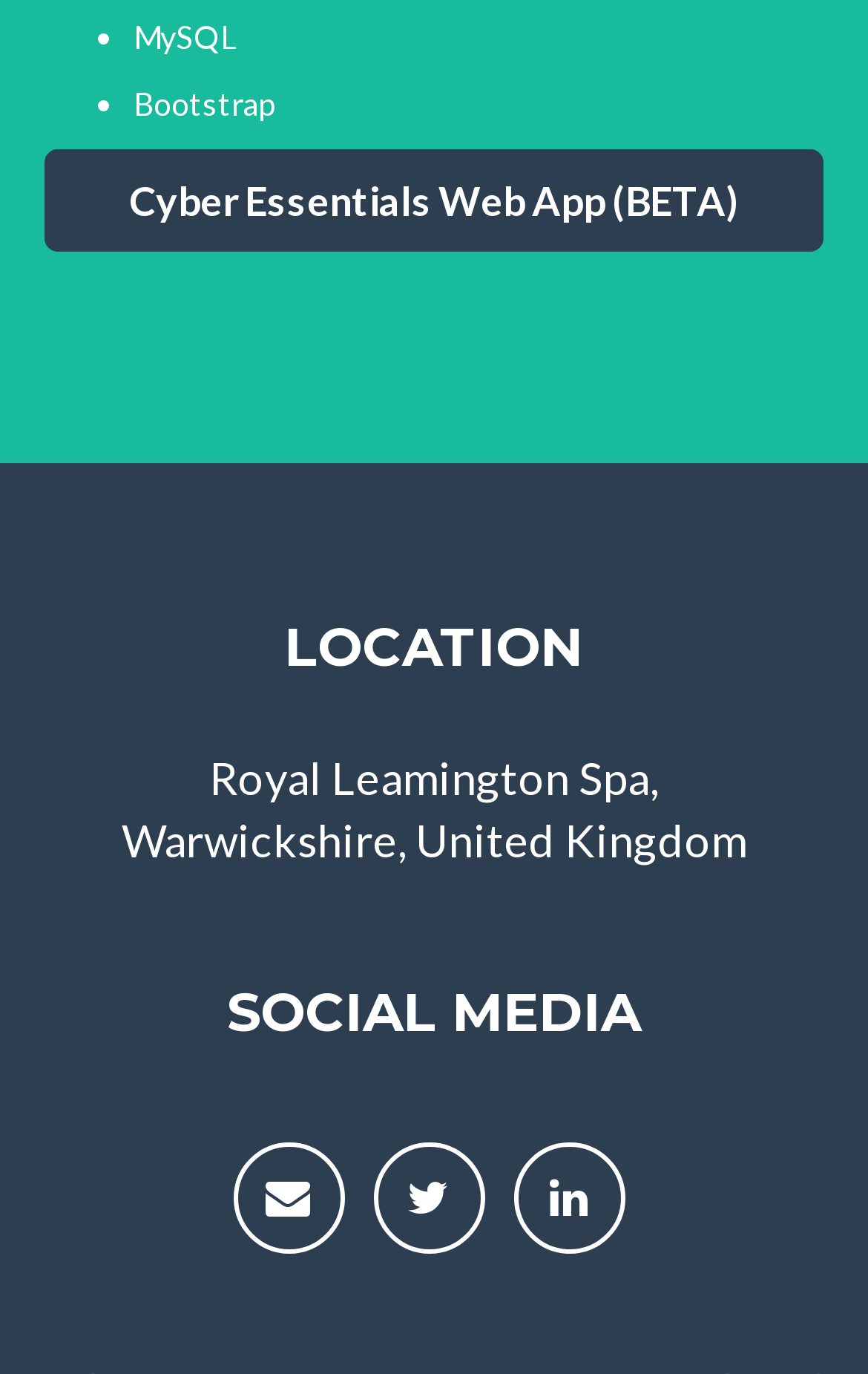What is the technology mentioned alongside Bootstrap?
Give a detailed response to the question by analyzing the screenshot.

I found the technology mentioned alongside Bootstrap by looking at the list markers and the subsequent static text elements, which mention 'MySQL' and 'Bootstrap', indicating that they are related technologies.